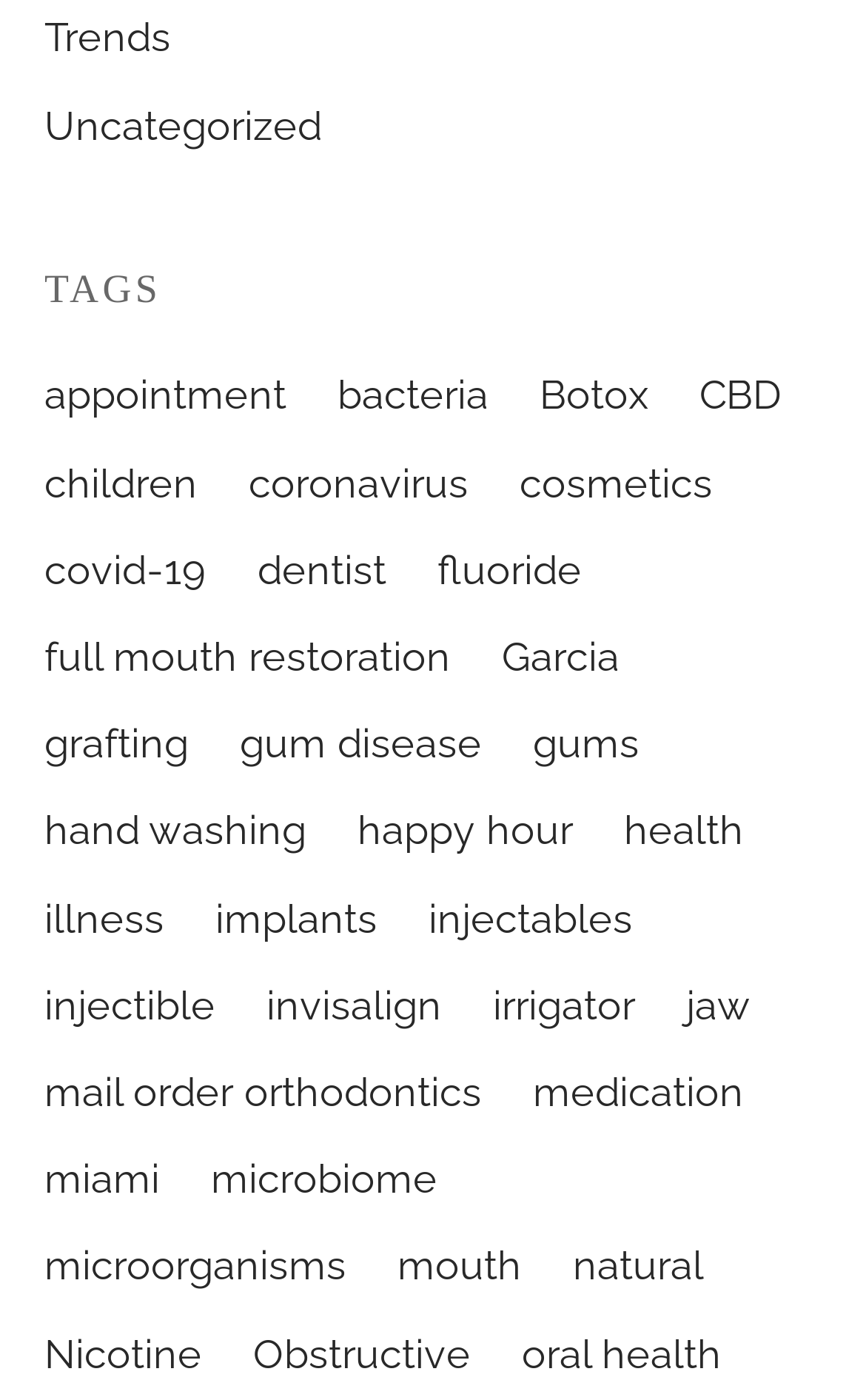Provide the bounding box coordinates of the HTML element this sentence describes: "mail order orthodontics". The bounding box coordinates consist of four float numbers between 0 and 1, i.e., [left, top, right, bottom].

[0.051, 0.754, 0.556, 0.808]